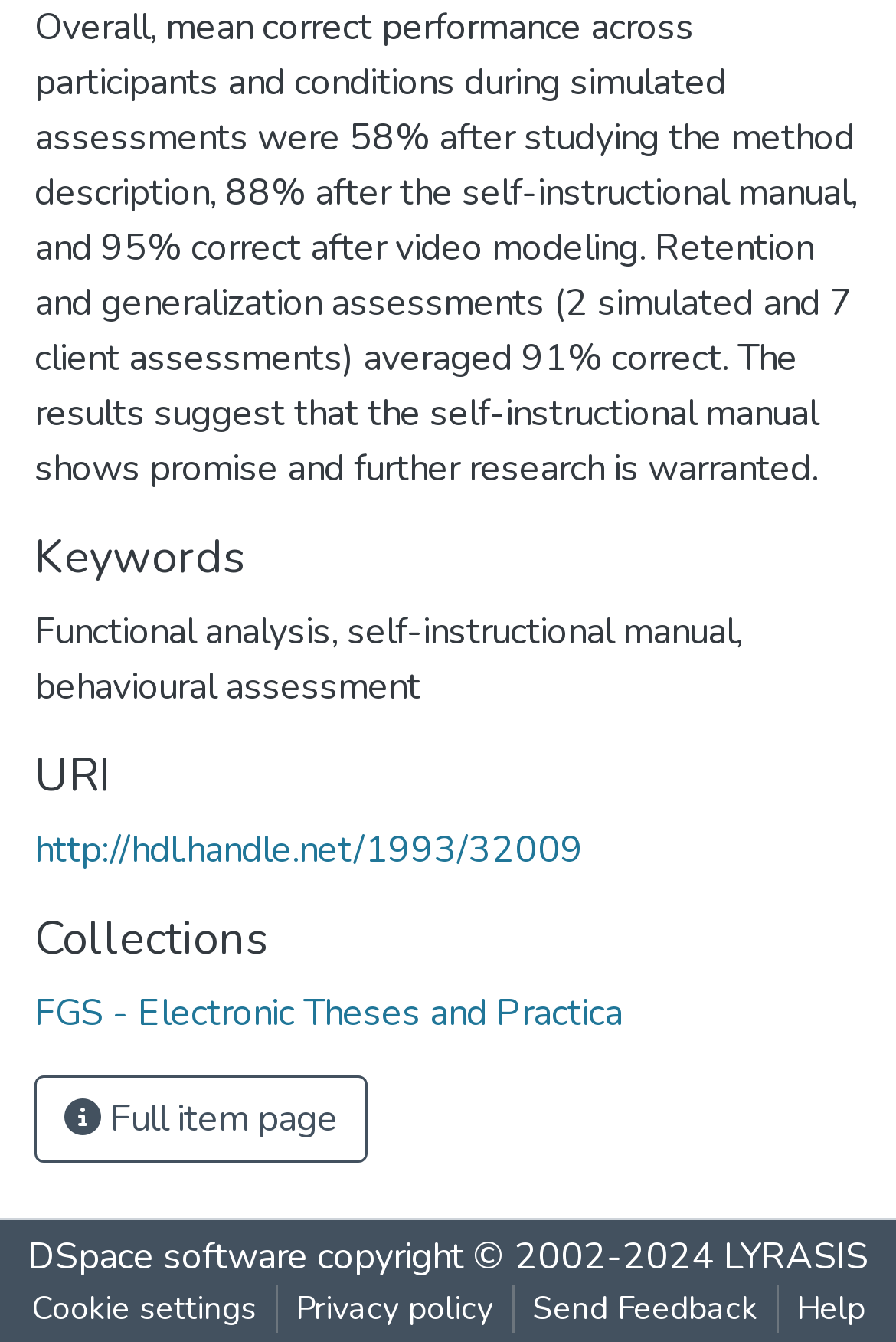What is the type of assessment mentioned?
Based on the content of the image, thoroughly explain and answer the question.

The webpage mentions 'behavioural assessment' in the static text element, indicating that the webpage is related to a specific type of assessment.